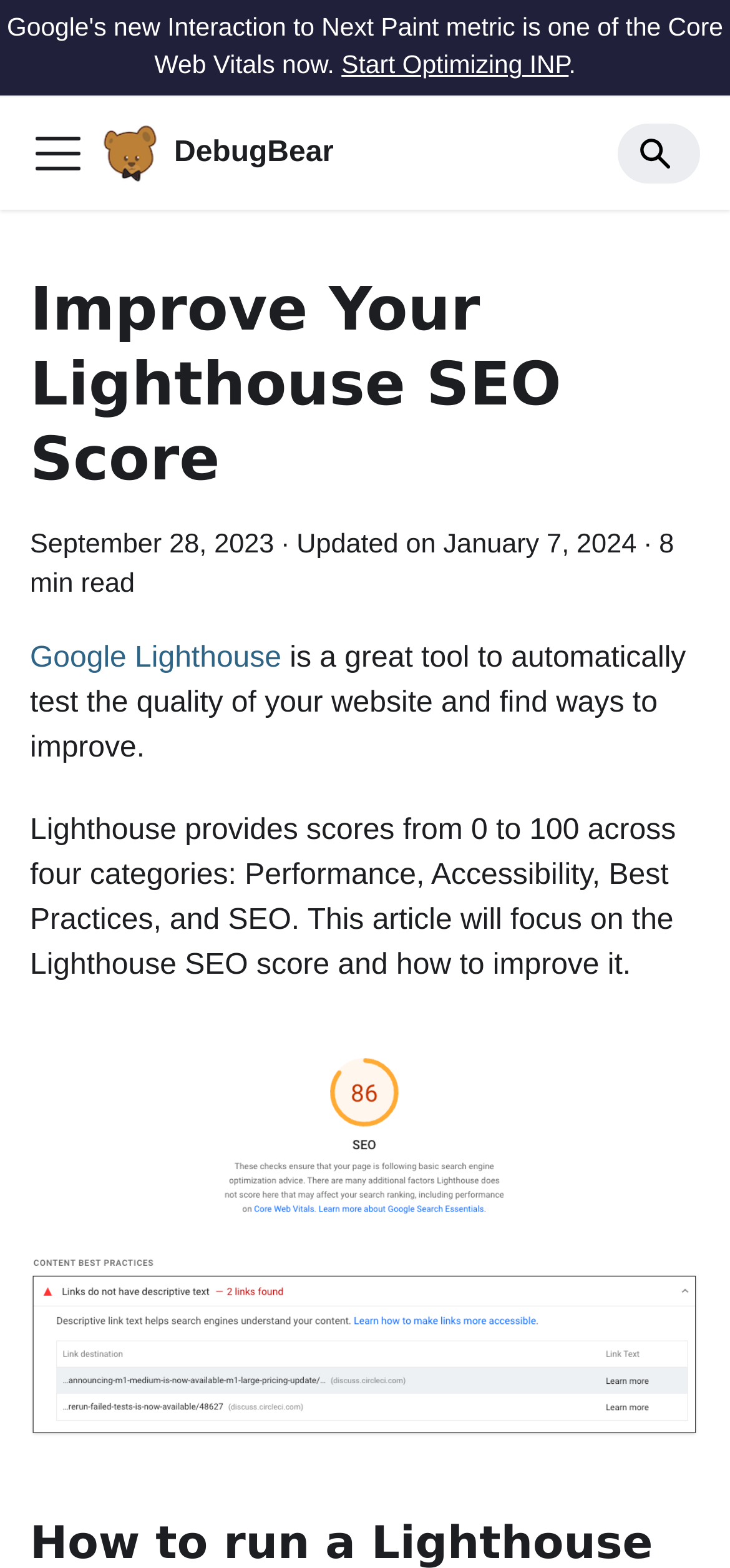What is the name of the tool mentioned in the article?
Answer the question with as much detail as you can, using the image as a reference.

The article mentions 'Google Lighthouse' as a great tool to automatically test the quality of a website and find ways to improve. This is evident from the link 'Google Lighthouse' in the article.